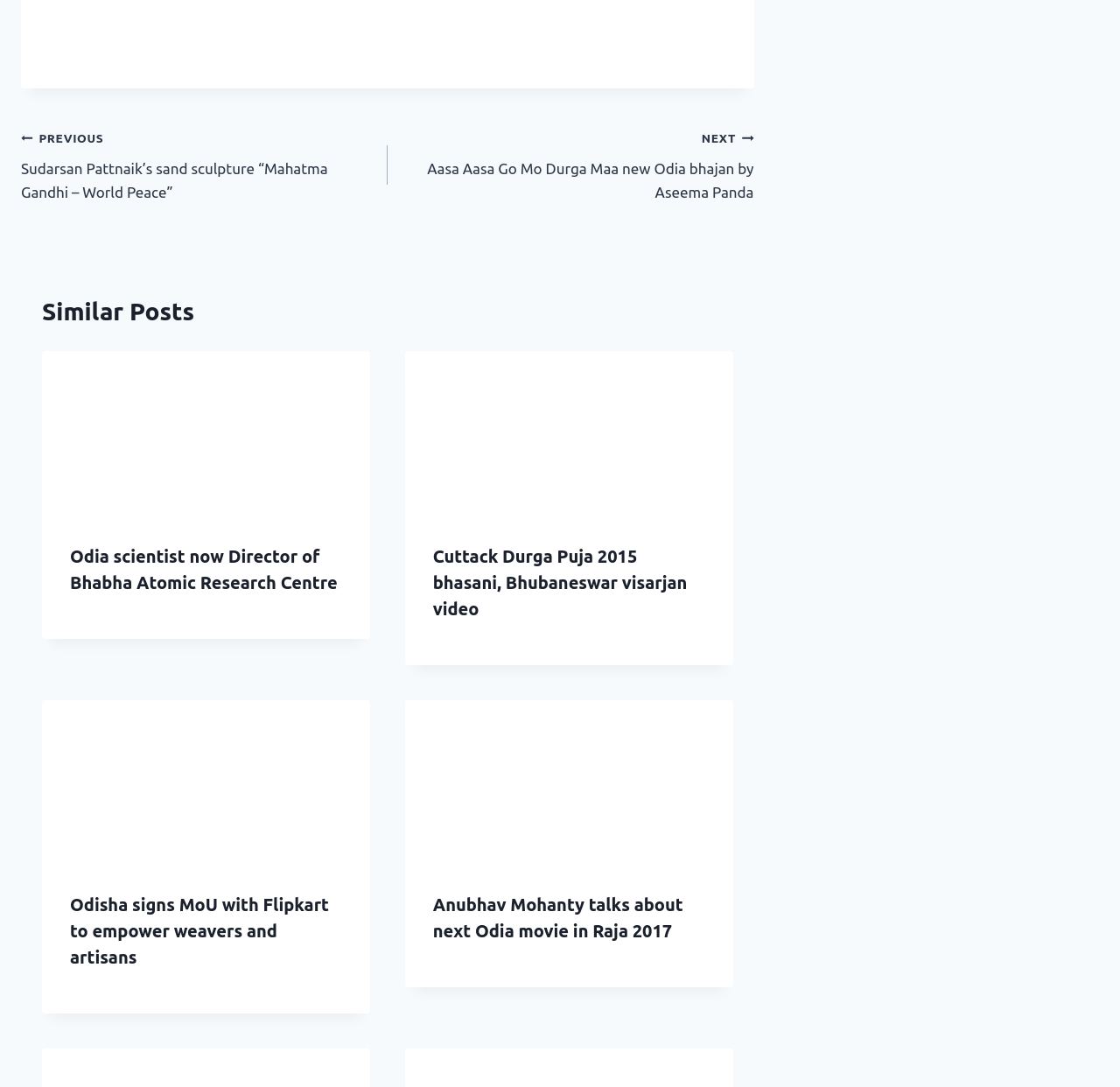Are there any images in the similar posts?
Refer to the image and provide a concise answer in one word or phrase.

Yes